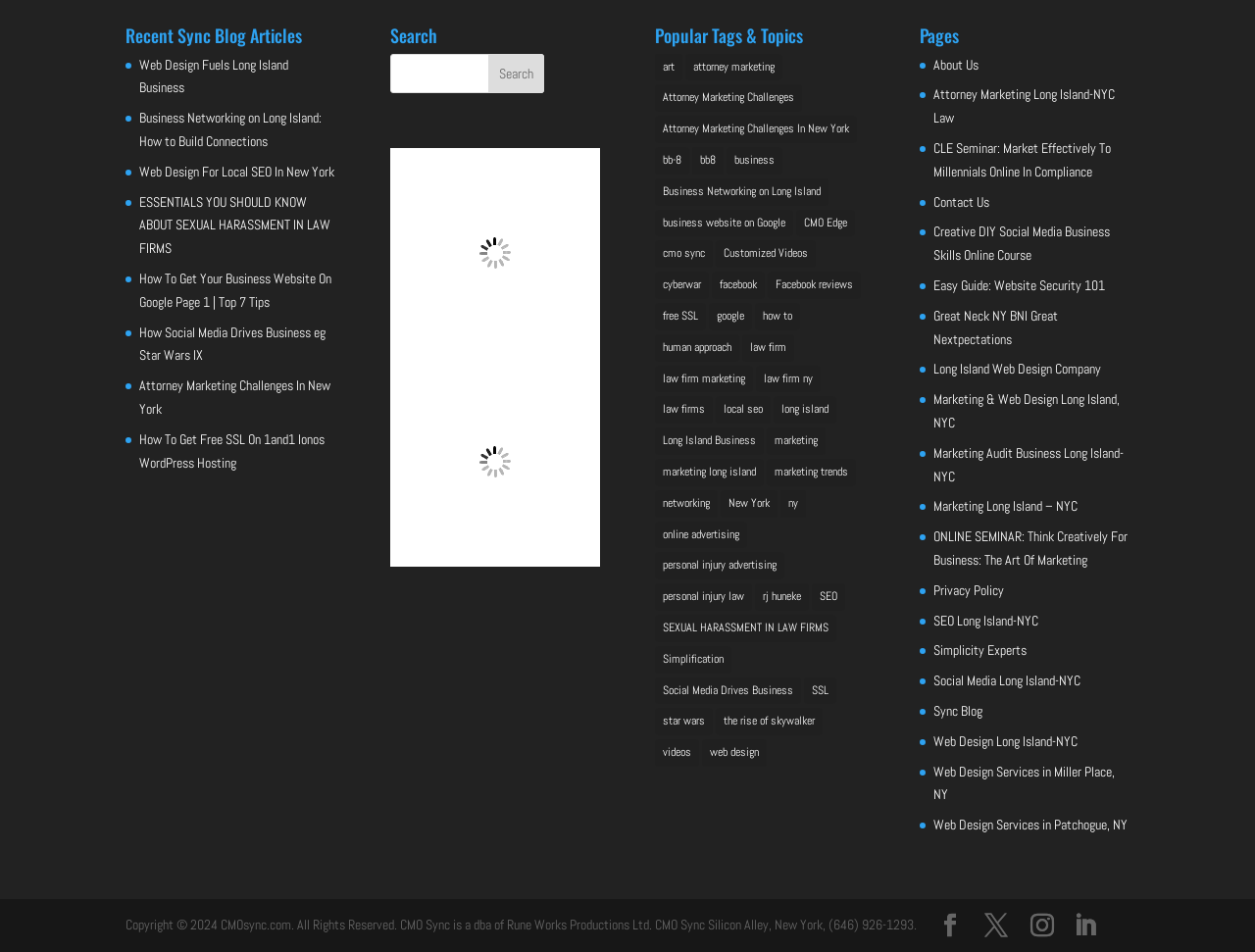Please identify the coordinates of the bounding box that should be clicked to fulfill this instruction: "Visit the About Us page".

[0.744, 0.058, 0.78, 0.077]